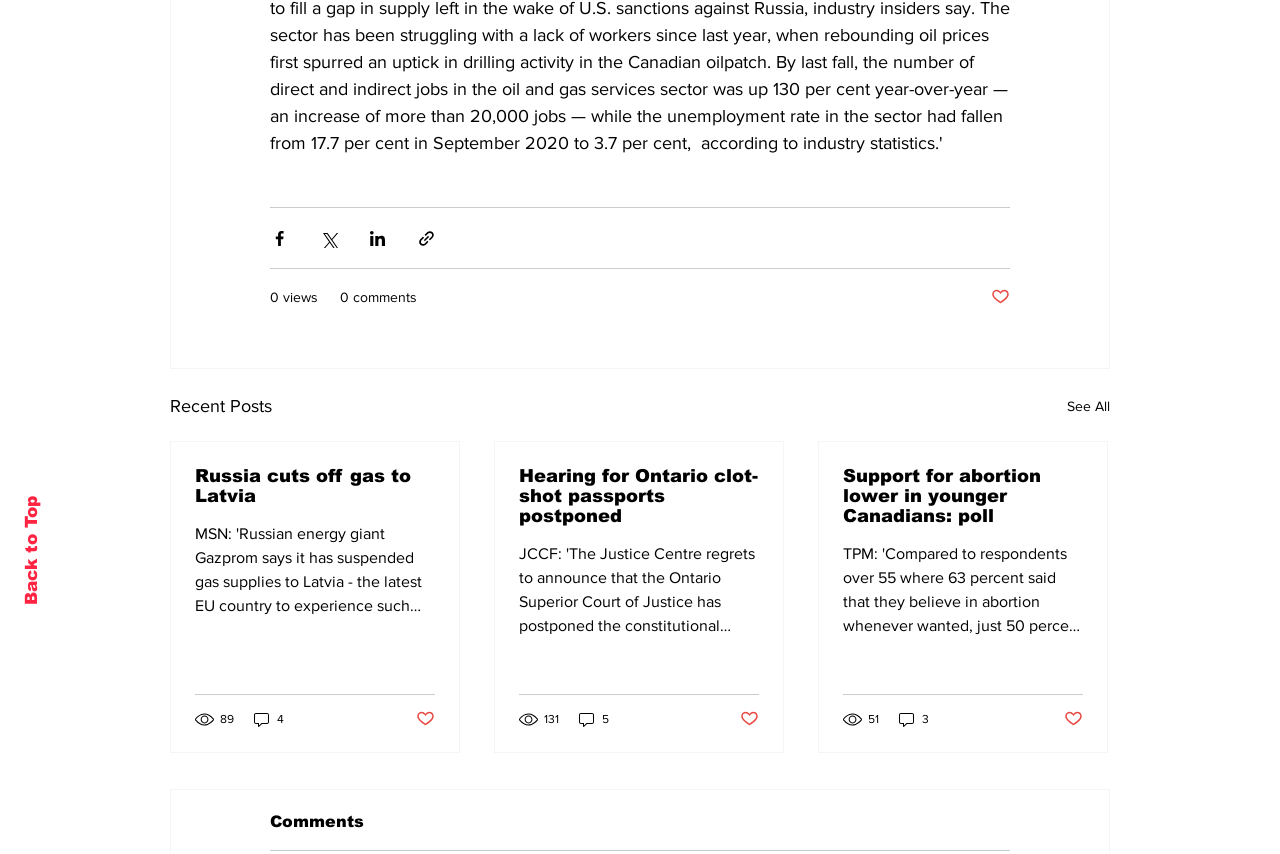Give the bounding box coordinates for the element described by: "Back to Top".

[0.017, 0.58, 0.032, 0.708]